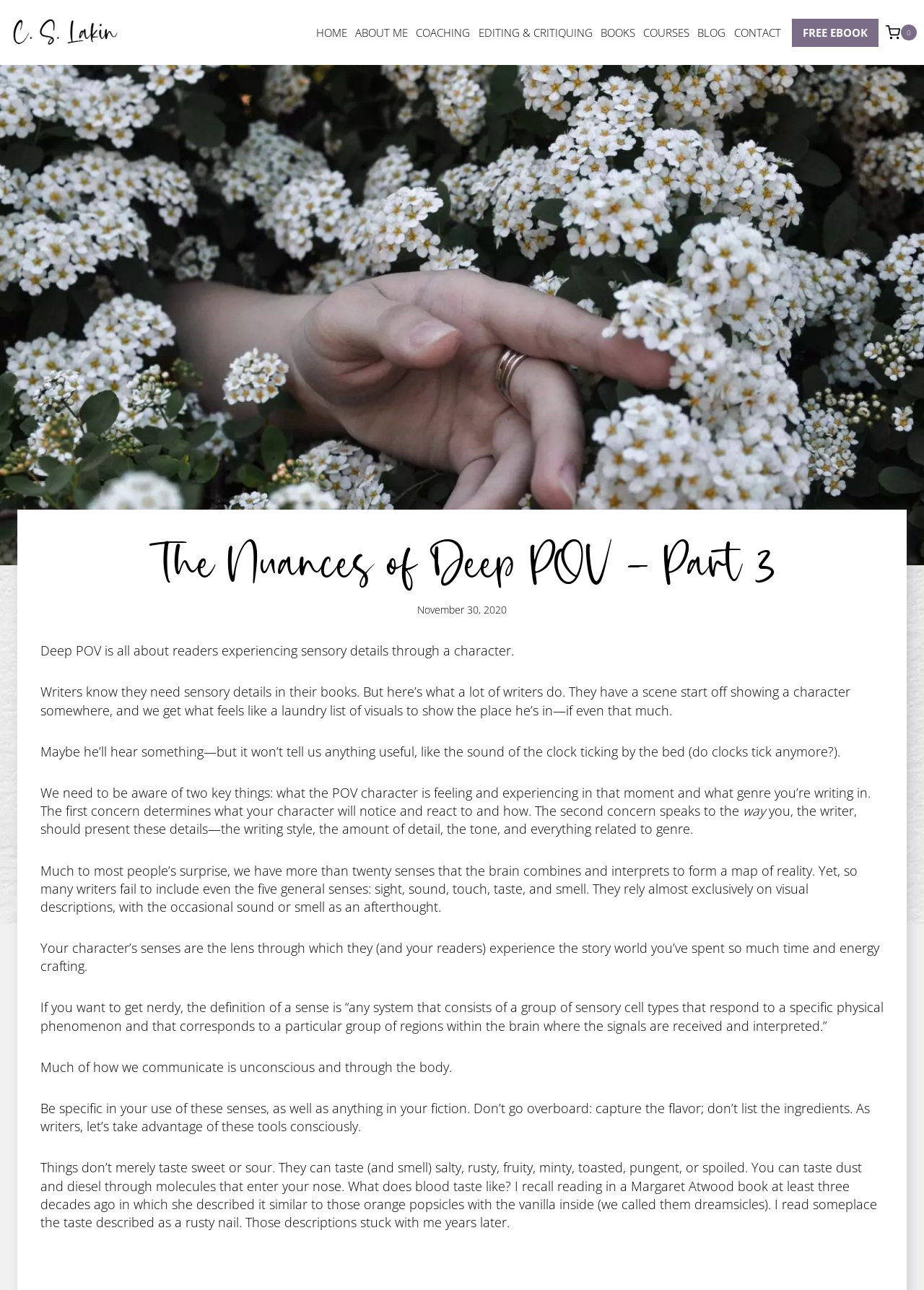Locate the bounding box coordinates of the clickable area needed to fulfill the instruction: "Click on the 'CONTACT' link".

[0.79, 0.017, 0.849, 0.034]